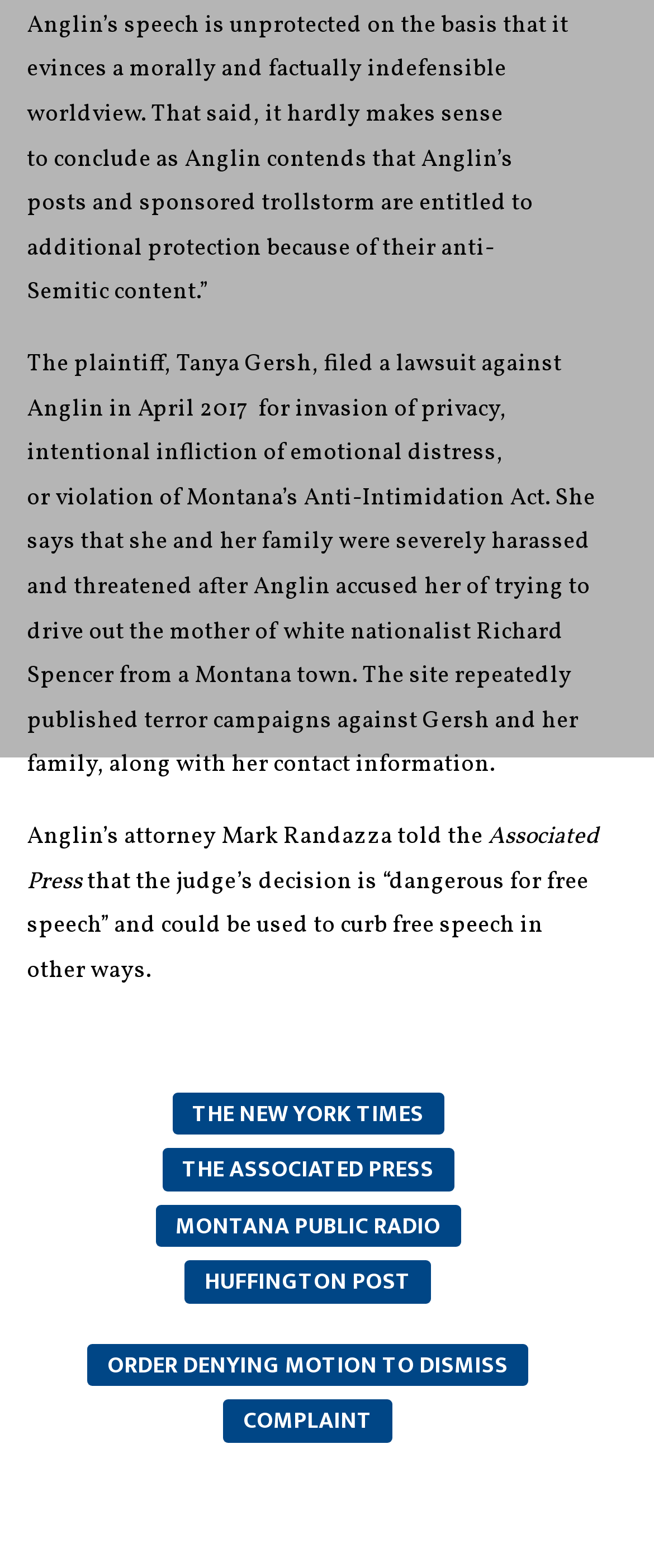How many horizontal separators are there on the webpage?
Using the screenshot, give a one-word or short phrase answer.

2